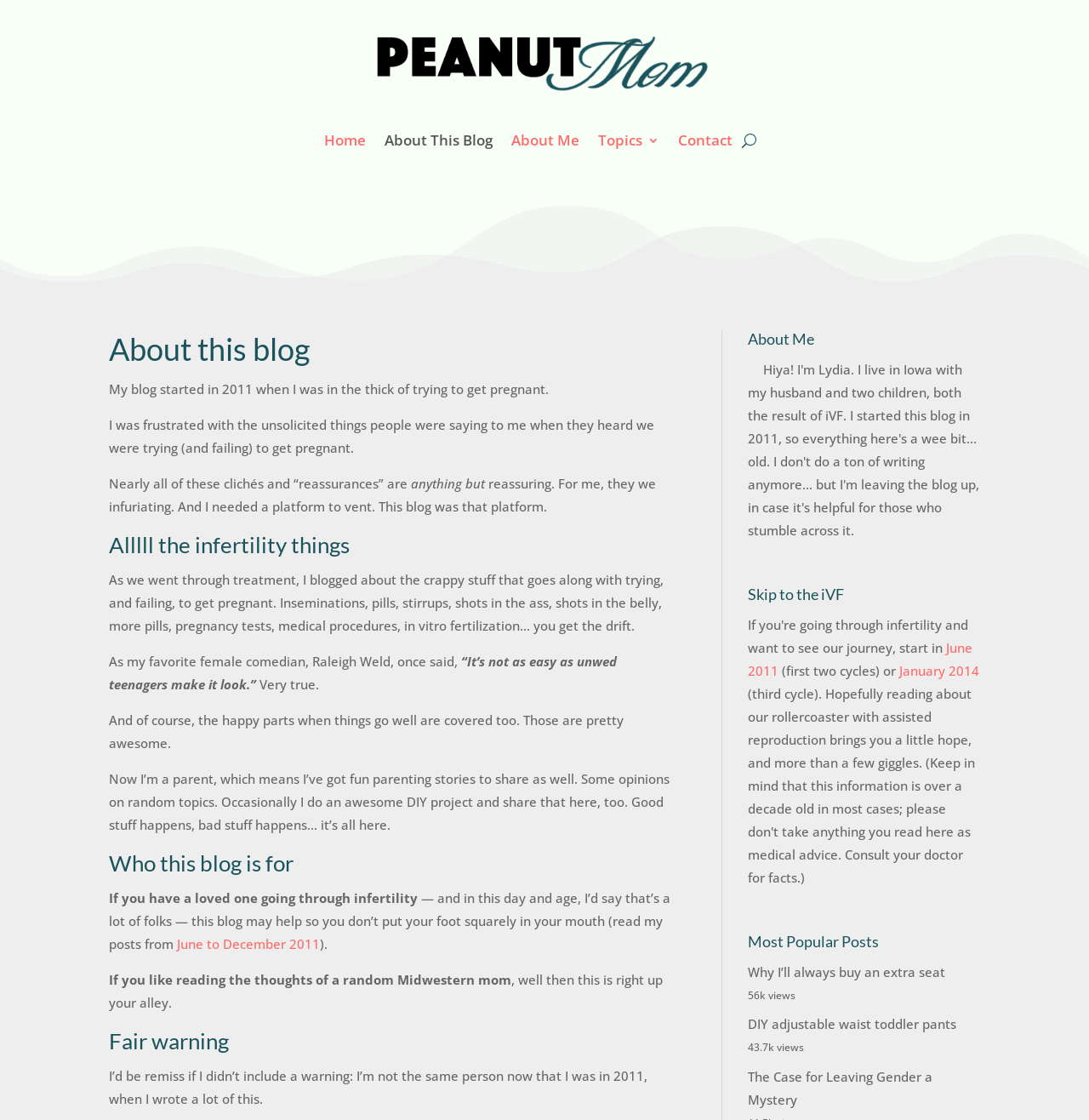Find and specify the bounding box coordinates that correspond to the clickable region for the instruction: "Click on the LSG Group link".

None